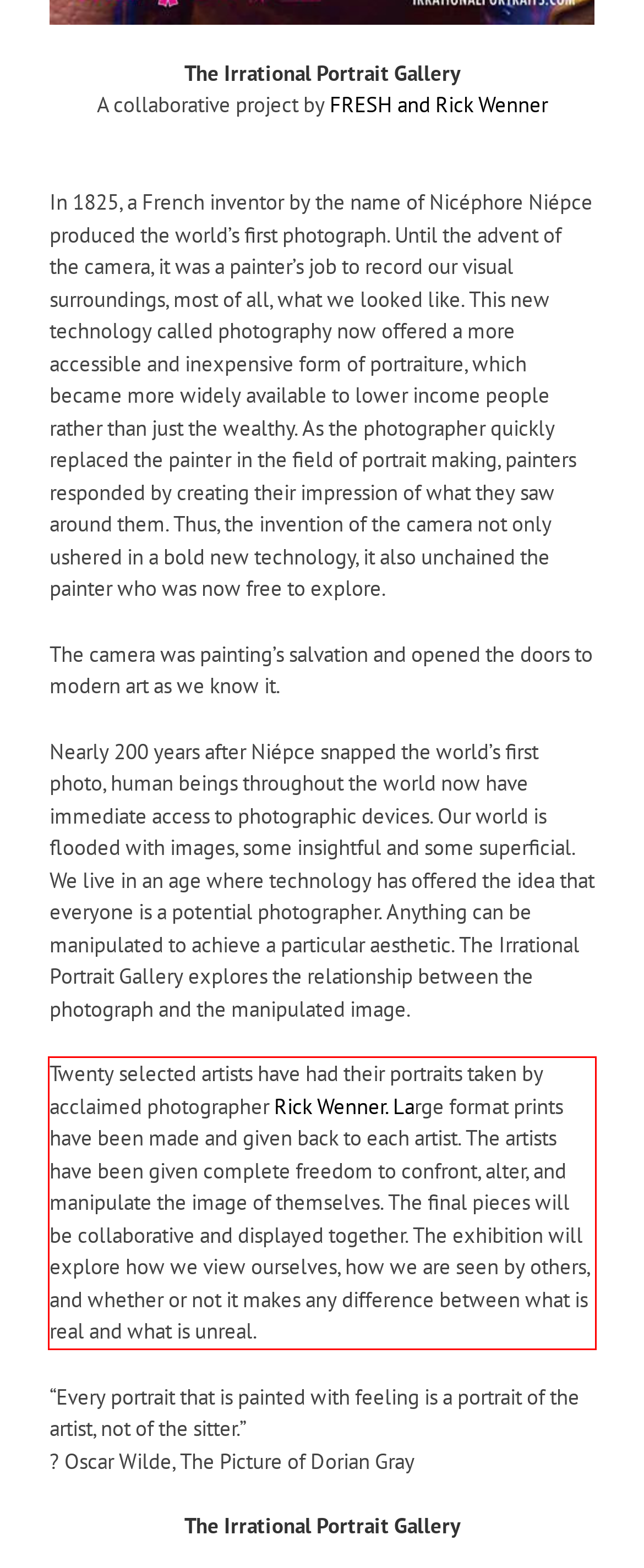Please look at the webpage screenshot and extract the text enclosed by the red bounding box.

Twenty selected artists have had their portraits taken by acclaimed photographer Rick Wenner. Large format prints have been made and given back to each artist. The artists have been given complete freedom to confront, alter, and manipulate the image of themselves. The final pieces will be collaborative and displayed together. The exhibition will explore how we view ourselves, how we are seen by others, and whether or not it makes any difference between what is real and what is unreal.